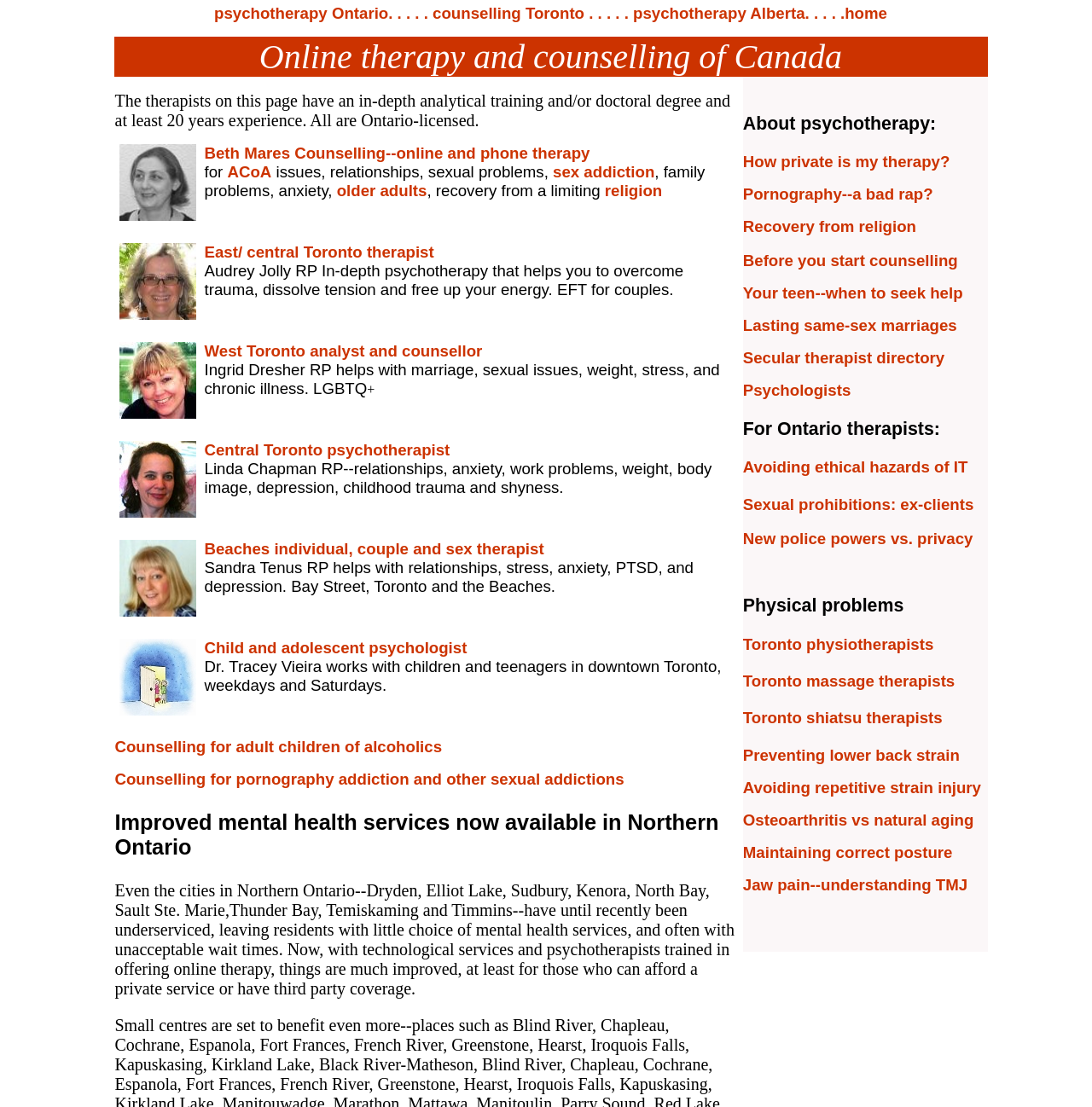Describe all significant elements and features of the webpage.

This webpage is about online psychotherapy and counseling services in Canada, specifically in Ontario and Toronto. At the top, there are several links to different locations, including psychotherapy in Ontario, counseling in Toronto, and other provinces like Alberta. 

Below these links, there is a heading that reads "Online therapy and counselling of Canada" followed by a brief description of the therapists on this page, stating that they have in-depth analytical training and/or doctoral degrees and at least 20 years of experience, and are all Ontario-licensed. 

To the right of this description, there is an image. Below this, there are several sections, each featuring a therapist with their name, a brief description of their services, and a link to their profile. These therapists specialize in various areas, including relationships, anxiety, trauma, and LGBTQ+ issues. Each section also includes an image.

Further down the page, there are more links to different services, including child and adolescent psychology, counseling for adult children of alcoholics, and counseling for pornography addiction. There is also a section about improved mental health services in Northern Ontario.

On the right side of the page, there are several links to articles and resources about psychotherapy, including topics like privacy, recovery from religion, and secular therapist directories. There are also links to physical health services, including physiotherapists, massage therapists, and shiatsu therapists in Toronto, as well as articles about preventing lower back strain and maintaining correct posture.